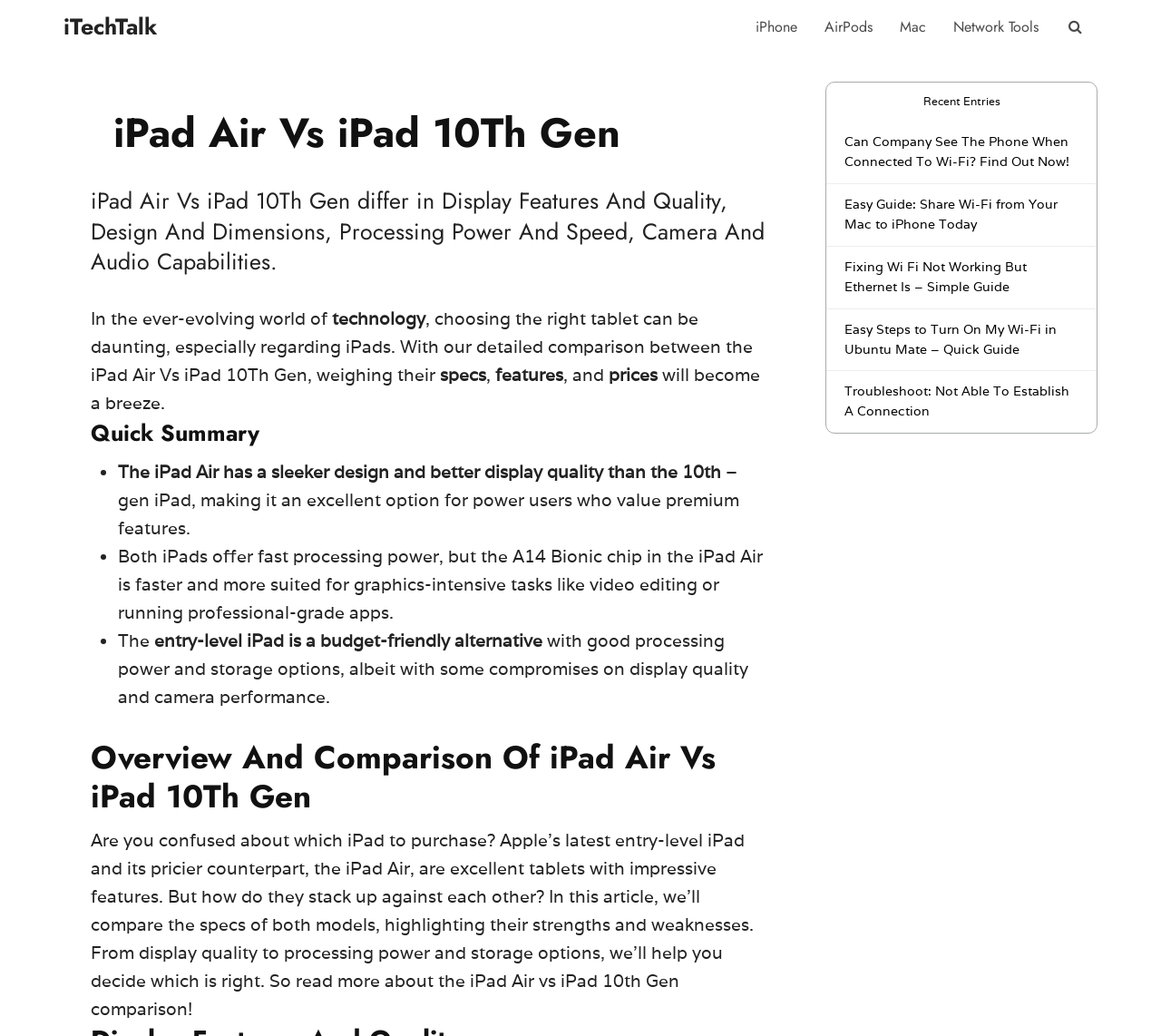Find the bounding box coordinates of the clickable region needed to perform the following instruction: "Click on iPhone". The coordinates should be provided as four float numbers between 0 and 1, i.e., [left, top, right, bottom].

[0.639, 0.0, 0.698, 0.053]